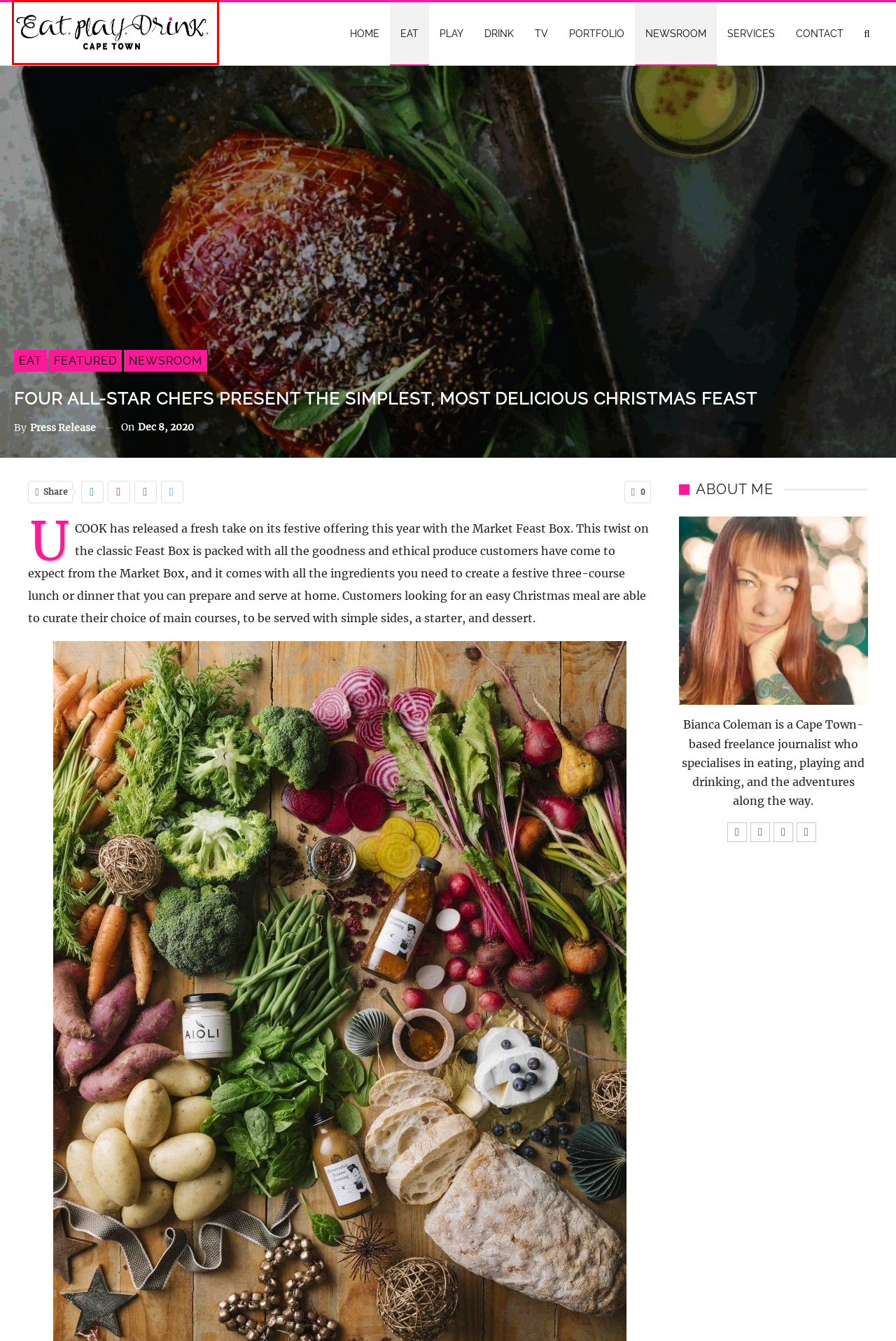Examine the screenshot of the webpage, which has a red bounding box around a UI element. Select the webpage description that best fits the new webpage after the element inside the red bounding box is clicked. Here are the choices:
A. Eat. Play. Drink. Cape Town. with Bianca Coleman
B. Portfolio Archives  | Eat. Play. Drink. Cape Town.
C. Featured Archives  | Eat. Play. Drink. Cape Town.
D. Newsroom Archives  | Eat. Play. Drink. Cape Town.
E. Services  | Eat. Play. Drink. Cape Town.
F. Eat Archives  | Eat. Play. Drink. Cape Town.
G. Contact  | Eat. Play. Drink. Cape Town.
H. Drink Archives  | Eat. Play. Drink. Cape Town.

A